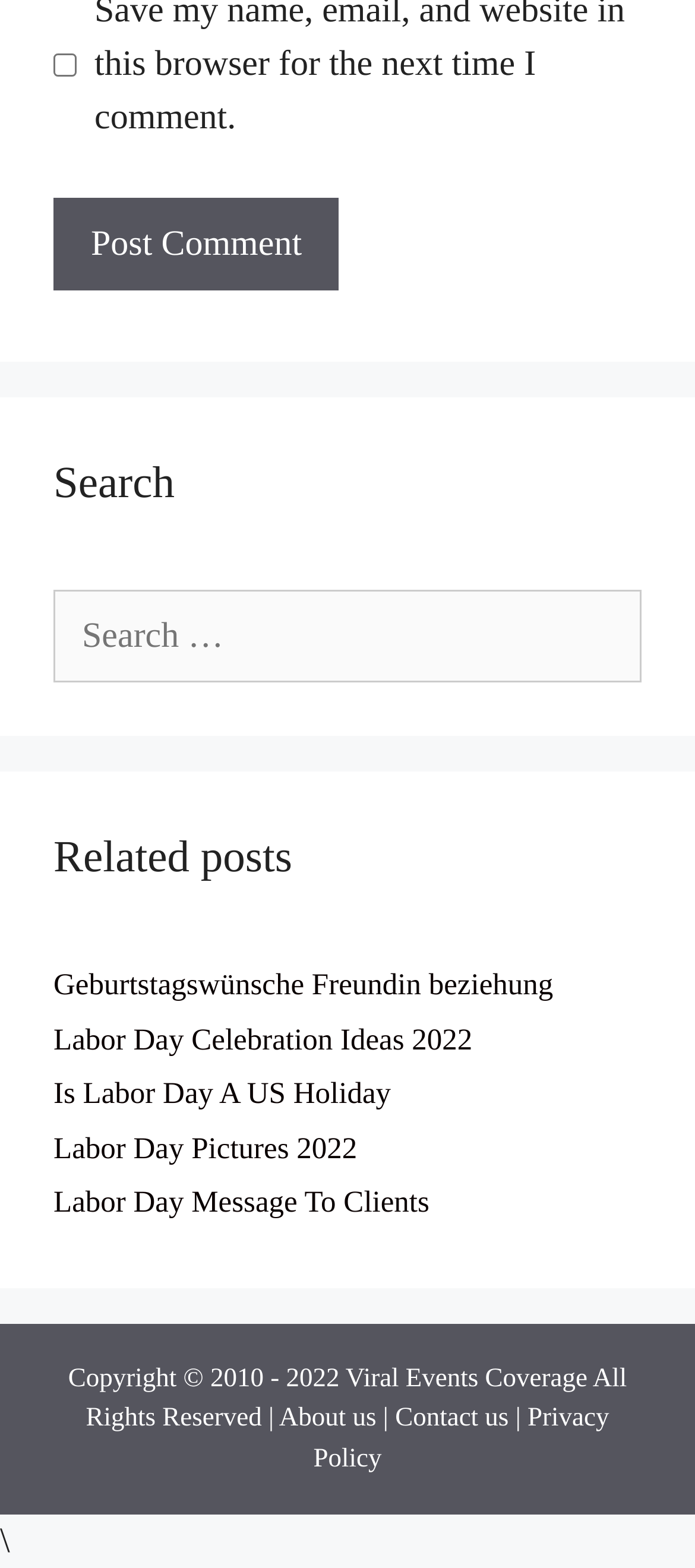Answer in one word or a short phrase: 
What is the function of the button?

Post Comment